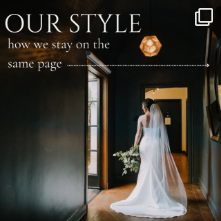Generate an in-depth description of the image.

A bride, dressed in an elegant white gown, gracefully walks through an open doorway, her veil flowing behind her. The rich, dark walls of the venue create a striking backdrop, highlighting her radiant silhouette. A warm pendant light hangs above, adding a touch of modern charm to the scene. Overlaid text reads "OUR STYLE" and "how we stay on the same page," suggesting a focus on cohesive aesthetic and collaboration in the wedding planning process. This image encapsulates the beauty of intimate moments shared between partners, set in a thoughtfully designed space.